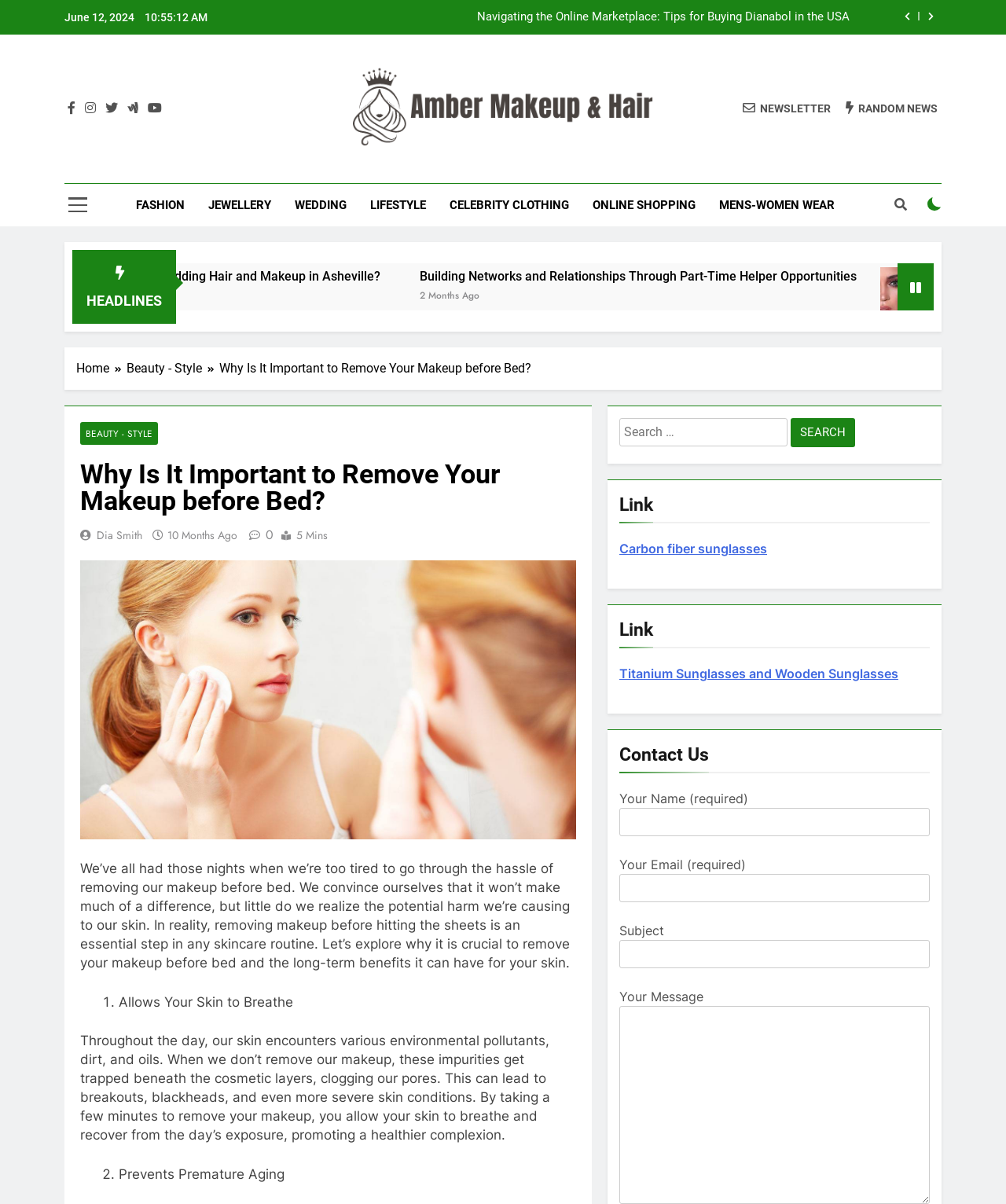Answer this question in one word or a short phrase: What is the purpose of removing makeup before bed?

Allows skin to breathe